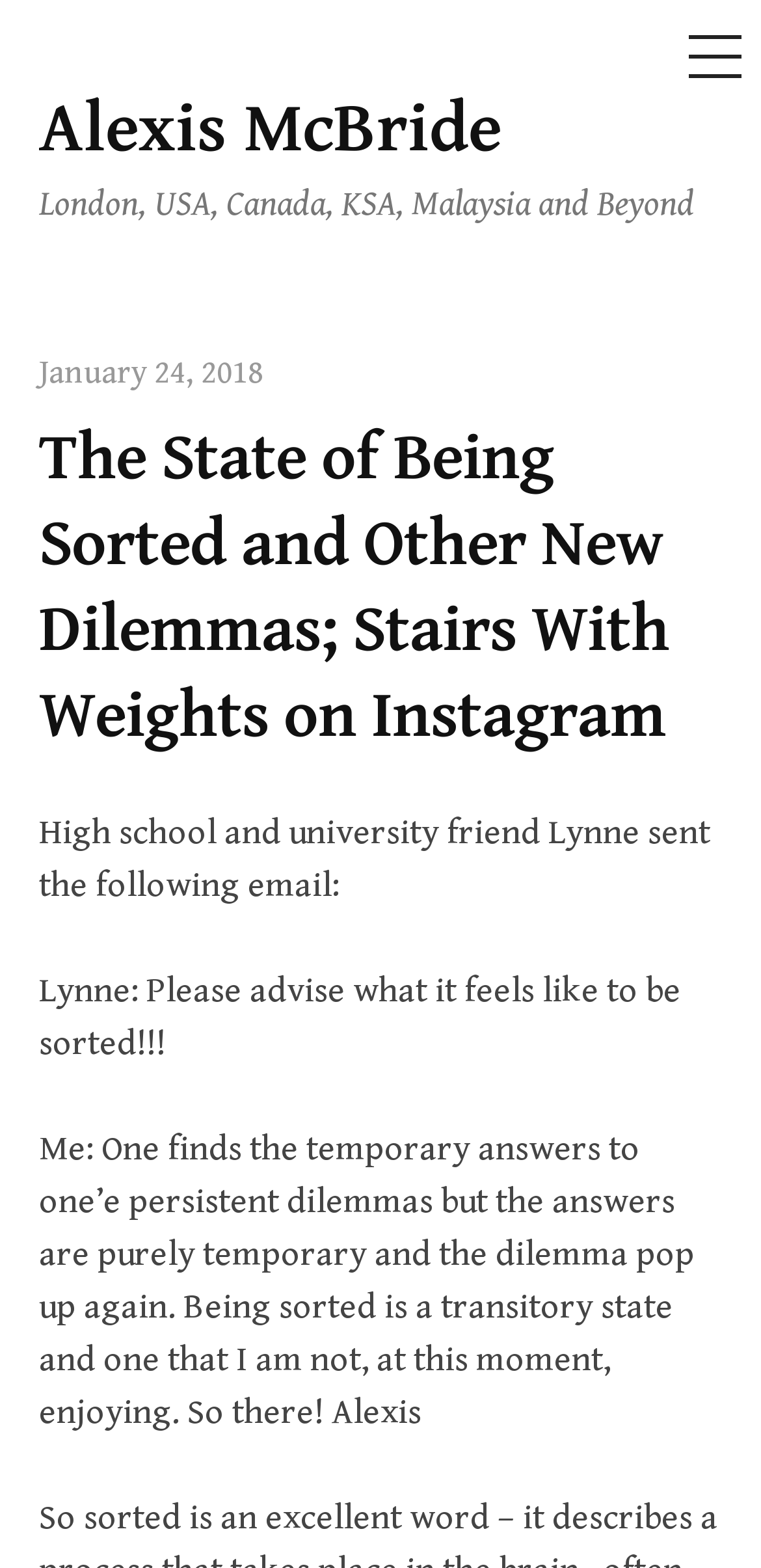What is the location mentioned?
Please give a detailed and elaborate answer to the question based on the image.

The location is mentioned in the static text element 'London, USA, Canada, KSA, Malaysia and Beyond' which is located at the top of the webpage, below the link 'Alexis McBride'.